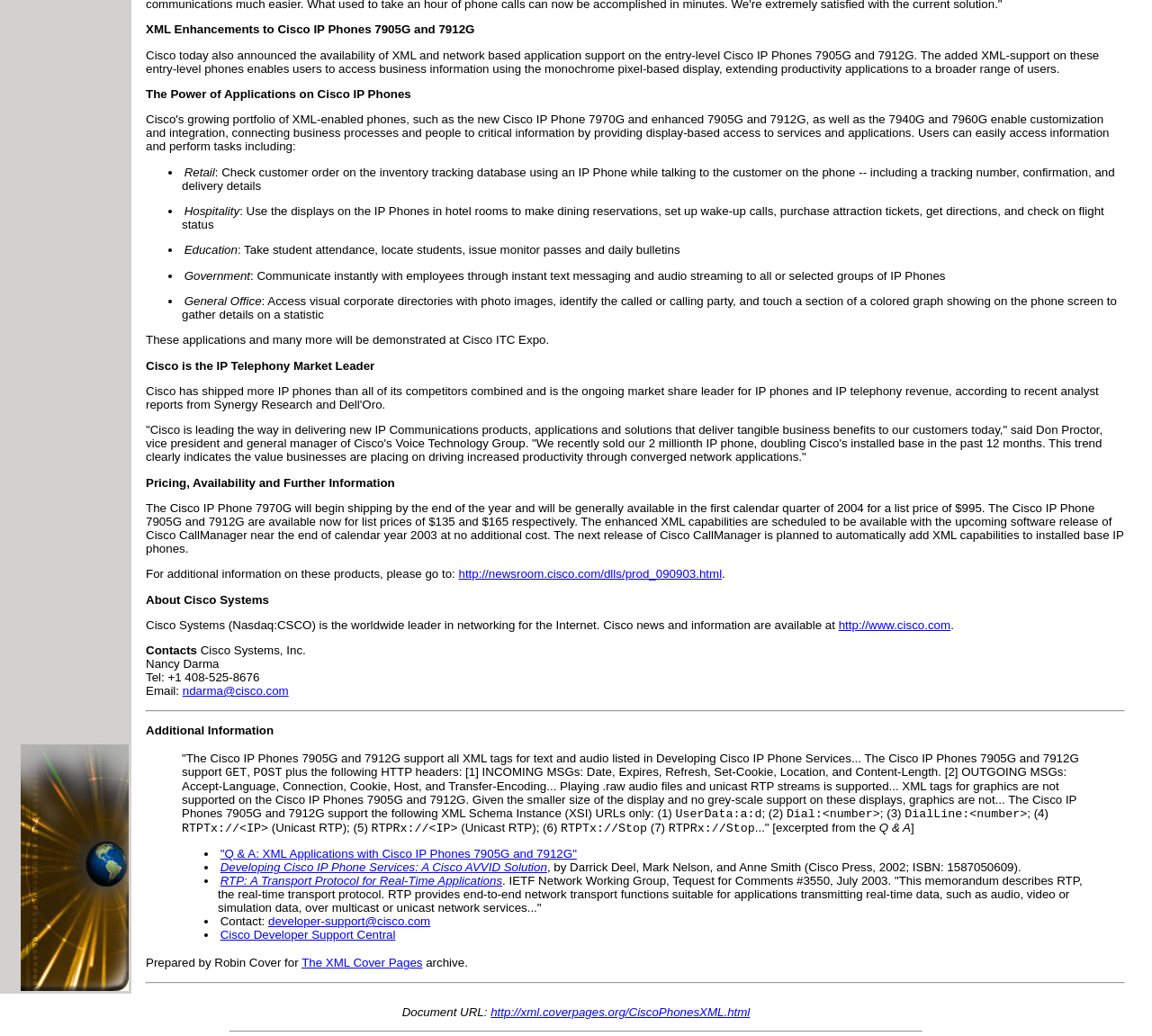Bounding box coordinates are to be given in the format (top-left x, top-left y, bottom-right x, bottom-right y). All values must be floating point numbers between 0 and 1. Provide the bounding box coordinate for the UI element described as: developer-support@cisco.com

[0.233, 0.88, 0.374, 0.893]